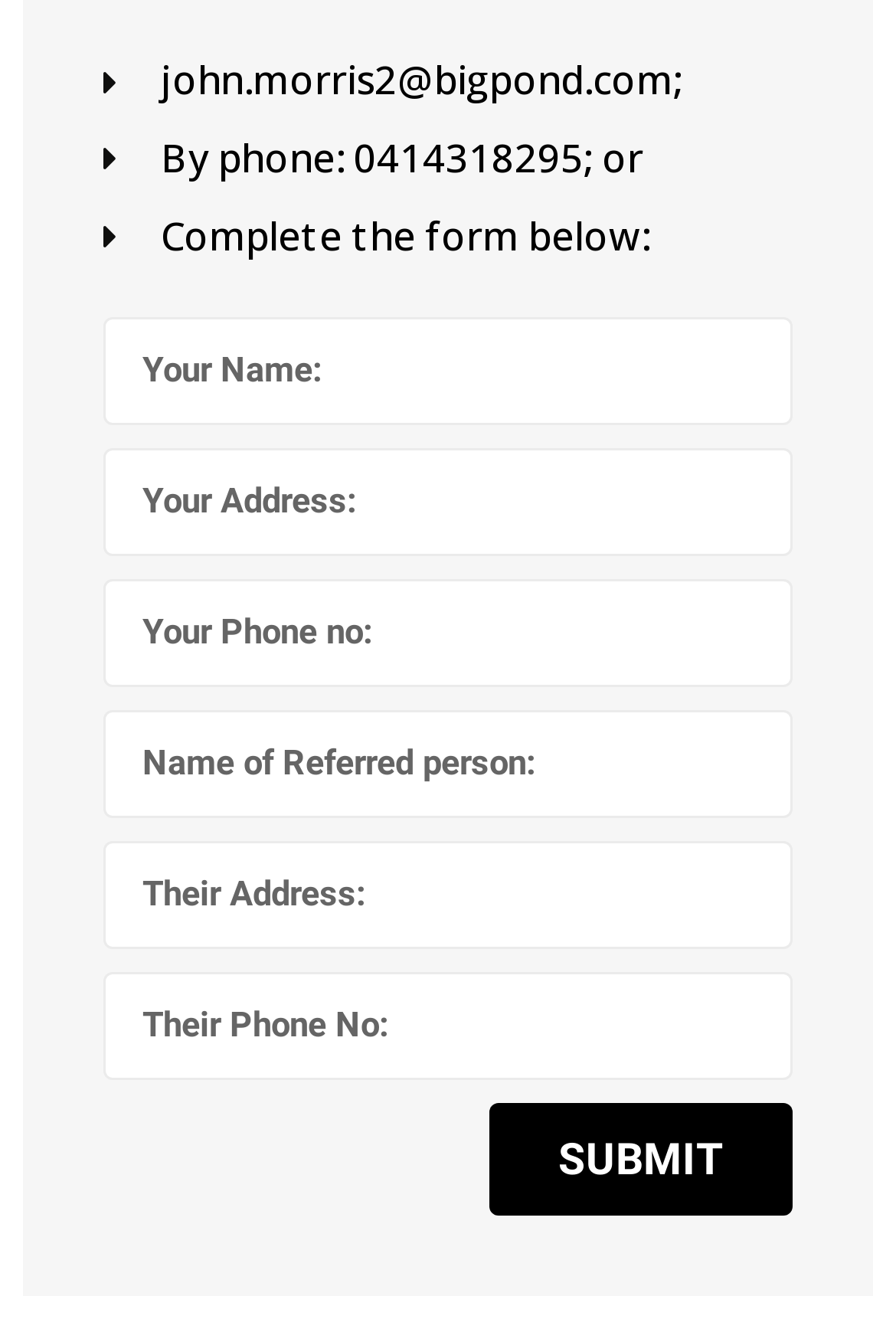Pinpoint the bounding box coordinates of the area that should be clicked to complete the following instruction: "Click to contact via email". The coordinates must be given as four float numbers between 0 and 1, i.e., [left, top, right, bottom].

[0.115, 0.037, 0.885, 0.087]